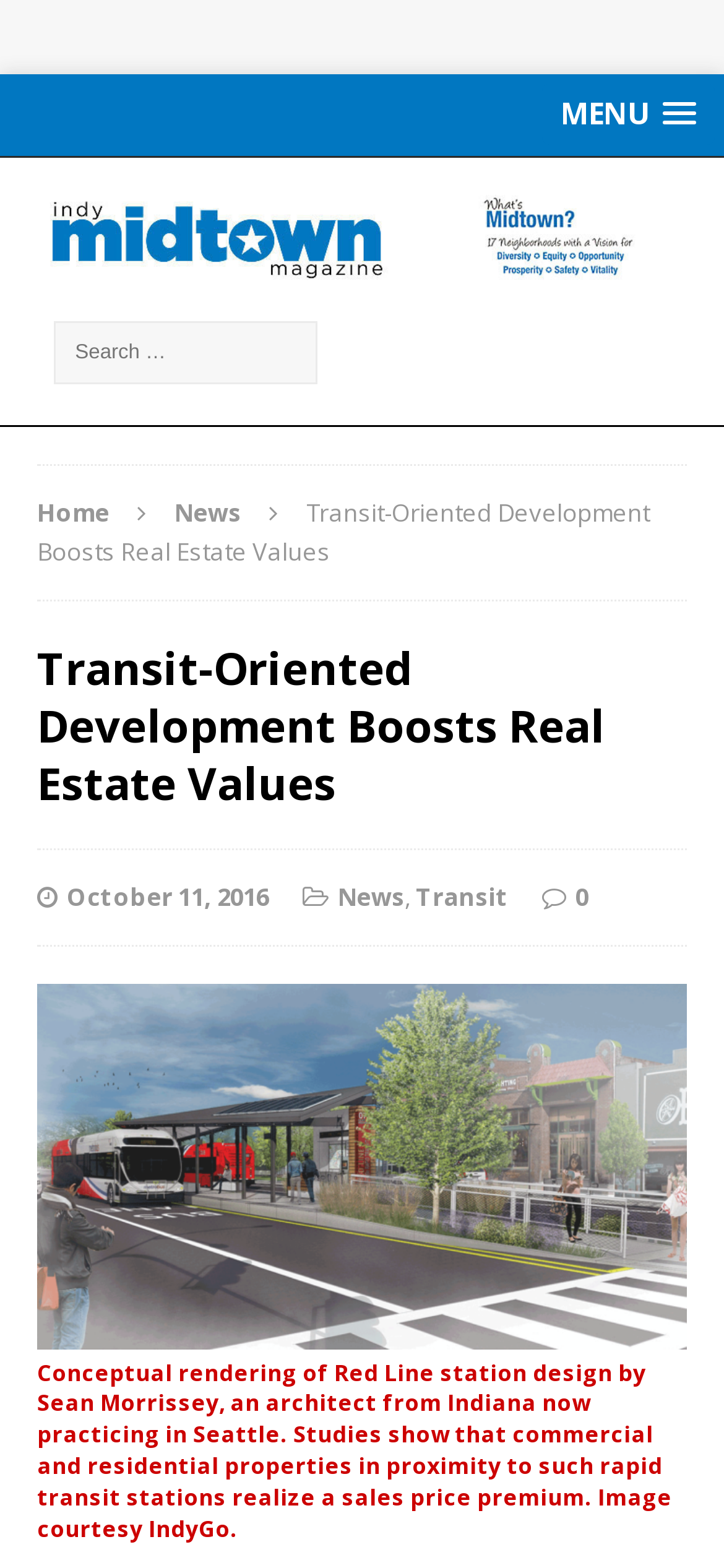Utilize the details in the image to thoroughly answer the following question: Who is the architect mentioned in the article?

I found the answer by reading the caption of the image, which mentions that the conceptual rendering of the Red Line station design is by Sean Morrissey, an architect from Indiana now practicing in Seattle.